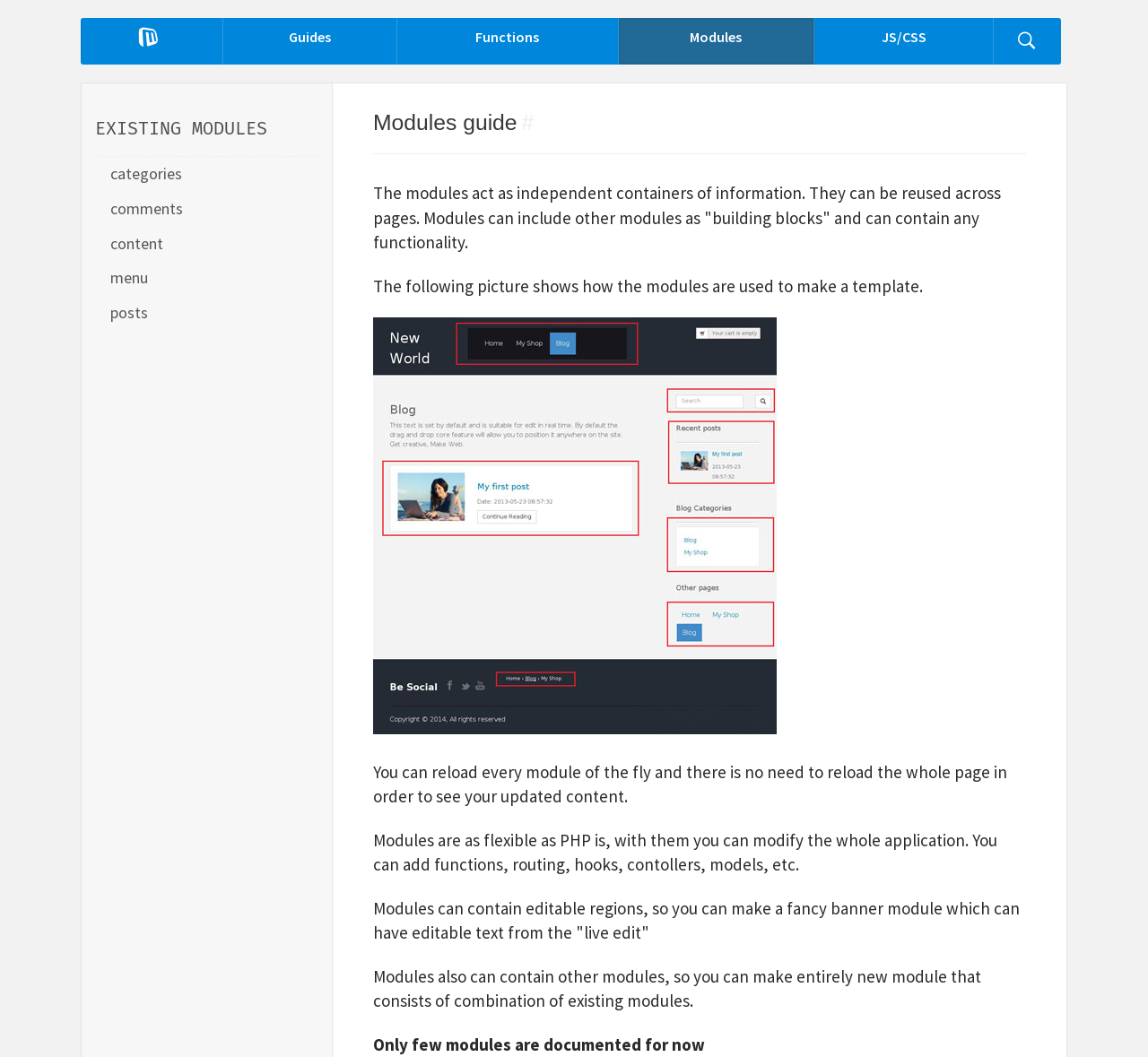Could you find the bounding box coordinates of the clickable area to complete this instruction: "Click on the 'm' link"?

[0.07, 0.017, 0.194, 0.061]